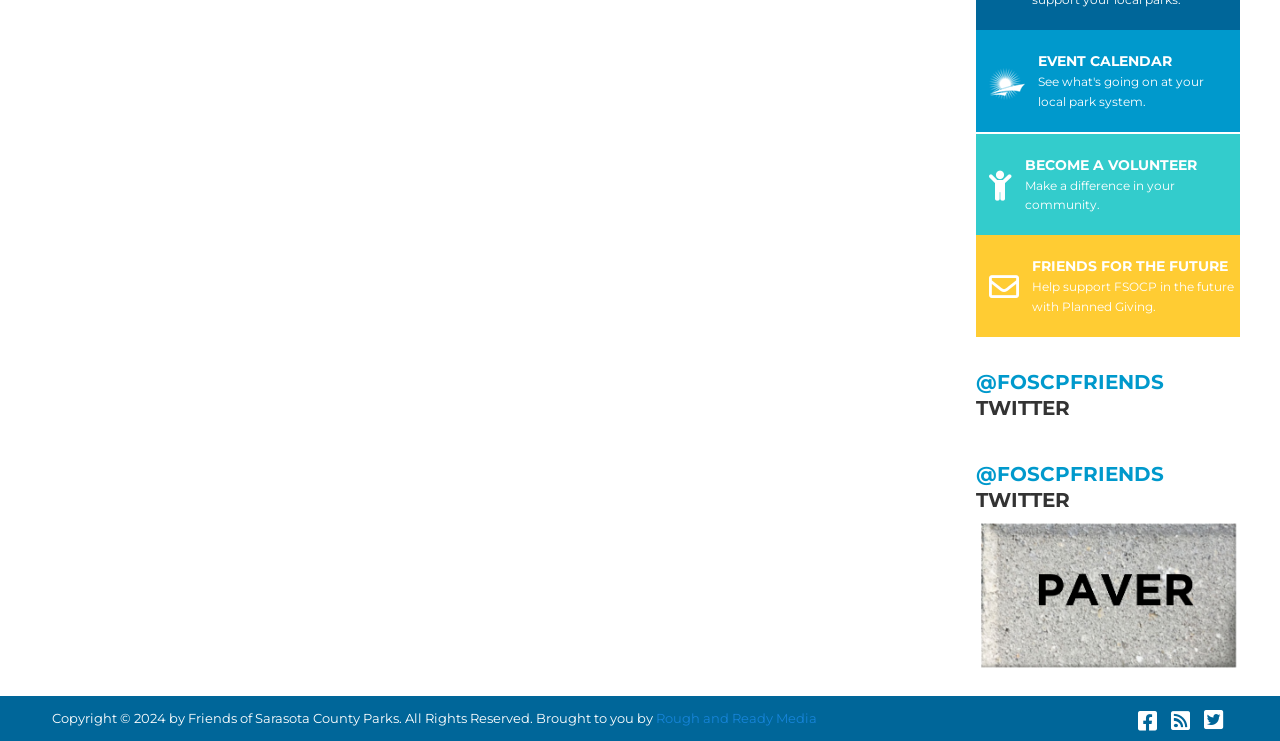Who developed the website?
Please provide a single word or phrase as your answer based on the screenshot.

Rough and Ready Media